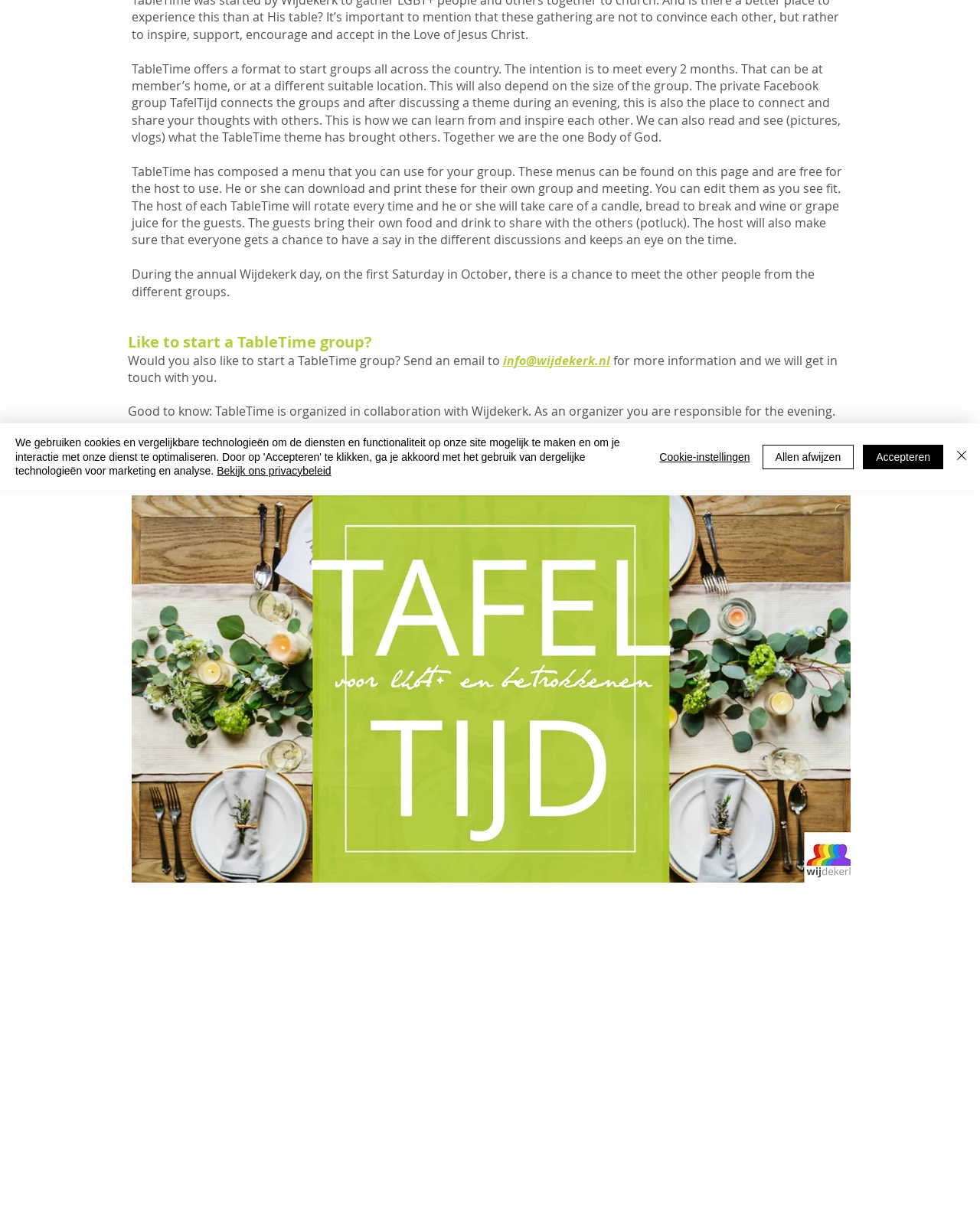Using the format (top-left x, top-left y, bottom-right x, bottom-right y), and given the element description, identify the bounding box coordinates within the screenshot: Allen afwijzen

[0.778, 0.367, 0.871, 0.387]